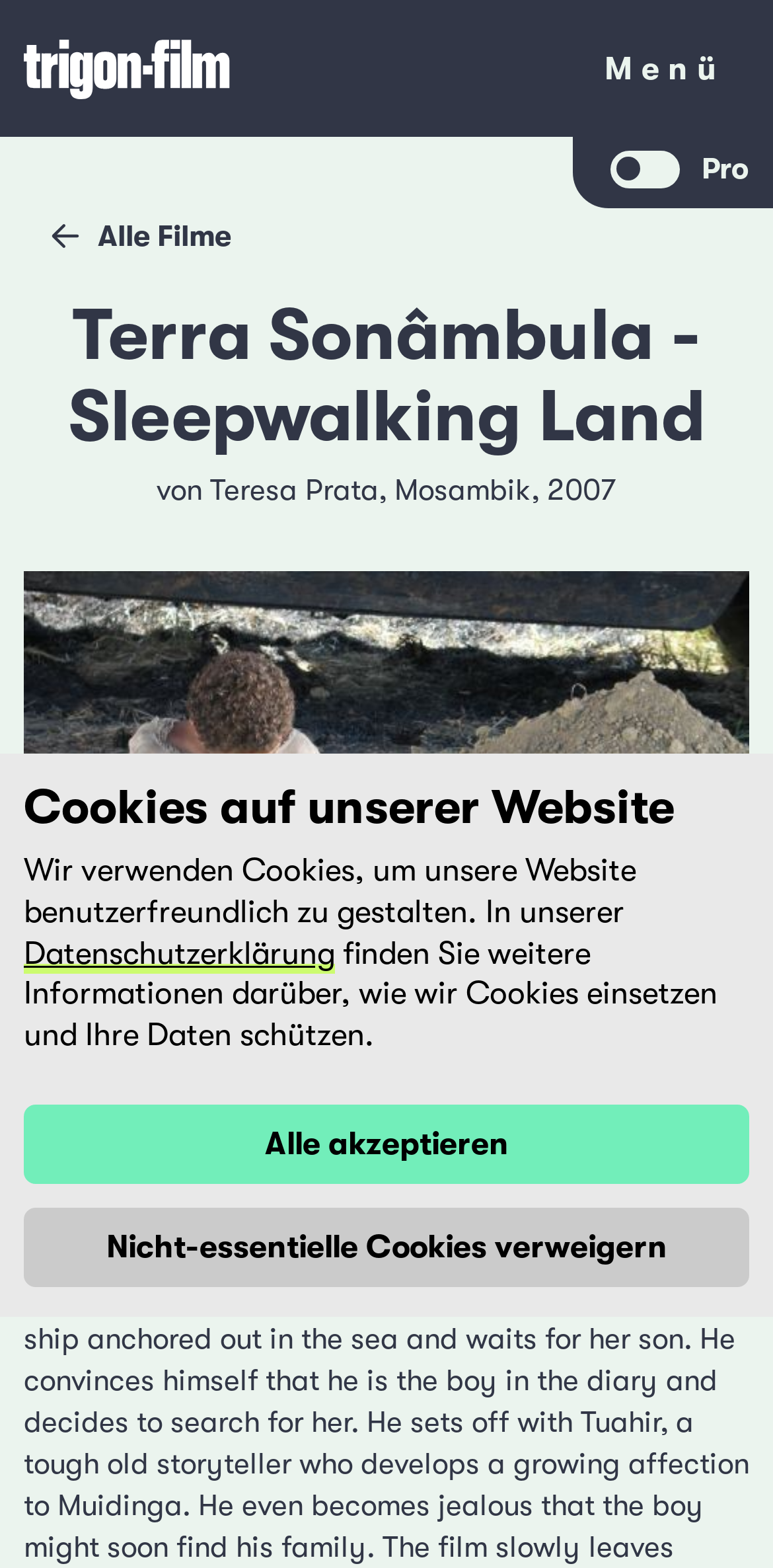Determine the bounding box coordinates of the clickable element necessary to fulfill the instruction: "Subscribe to the newsletter". Provide the coordinates as four float numbers within the 0 to 1 range, i.e., [left, top, right, bottom].

[0.759, 0.779, 0.923, 0.817]